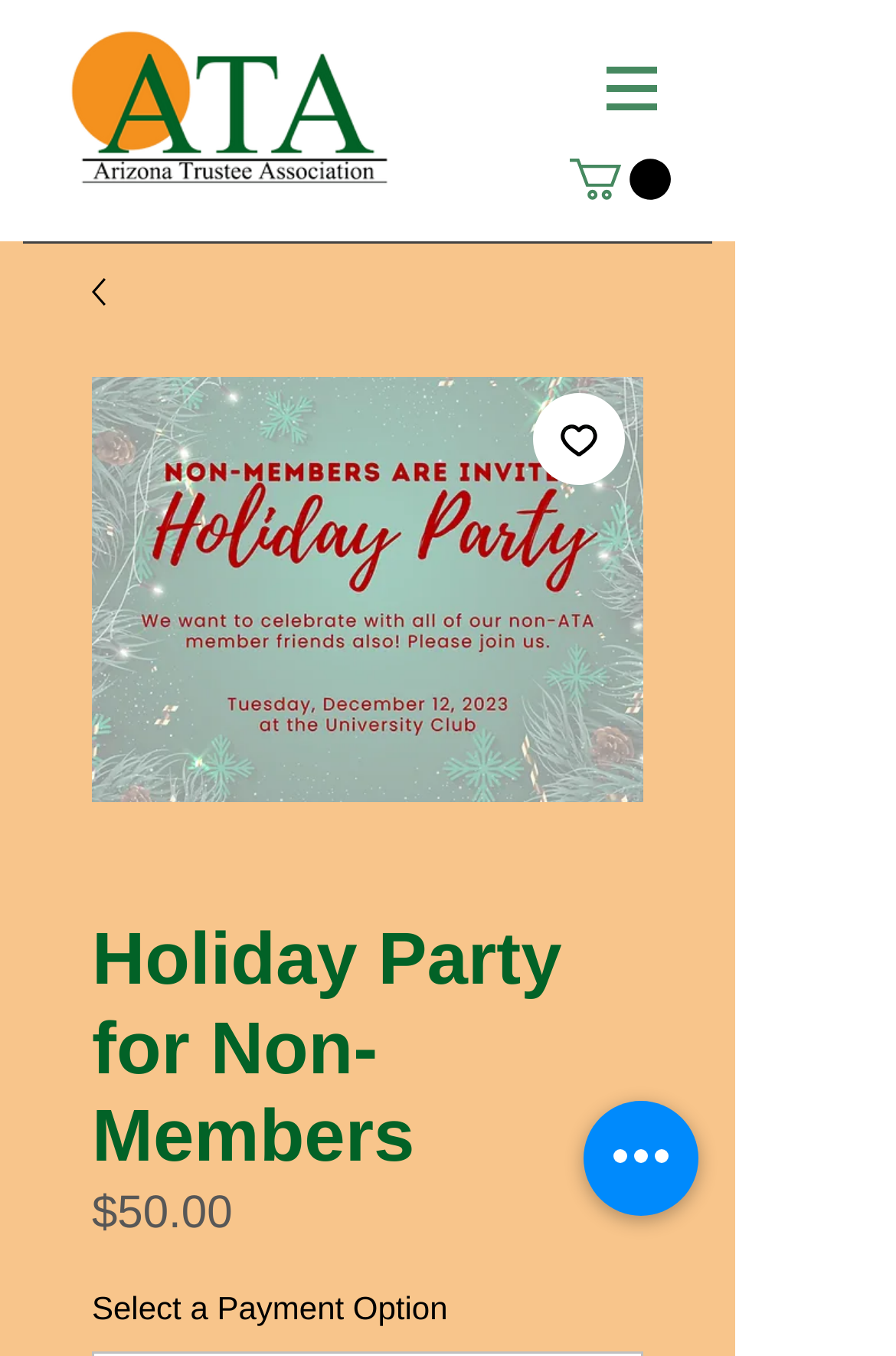Please identify and generate the text content of the webpage's main heading.

Holiday Party for Non-Members